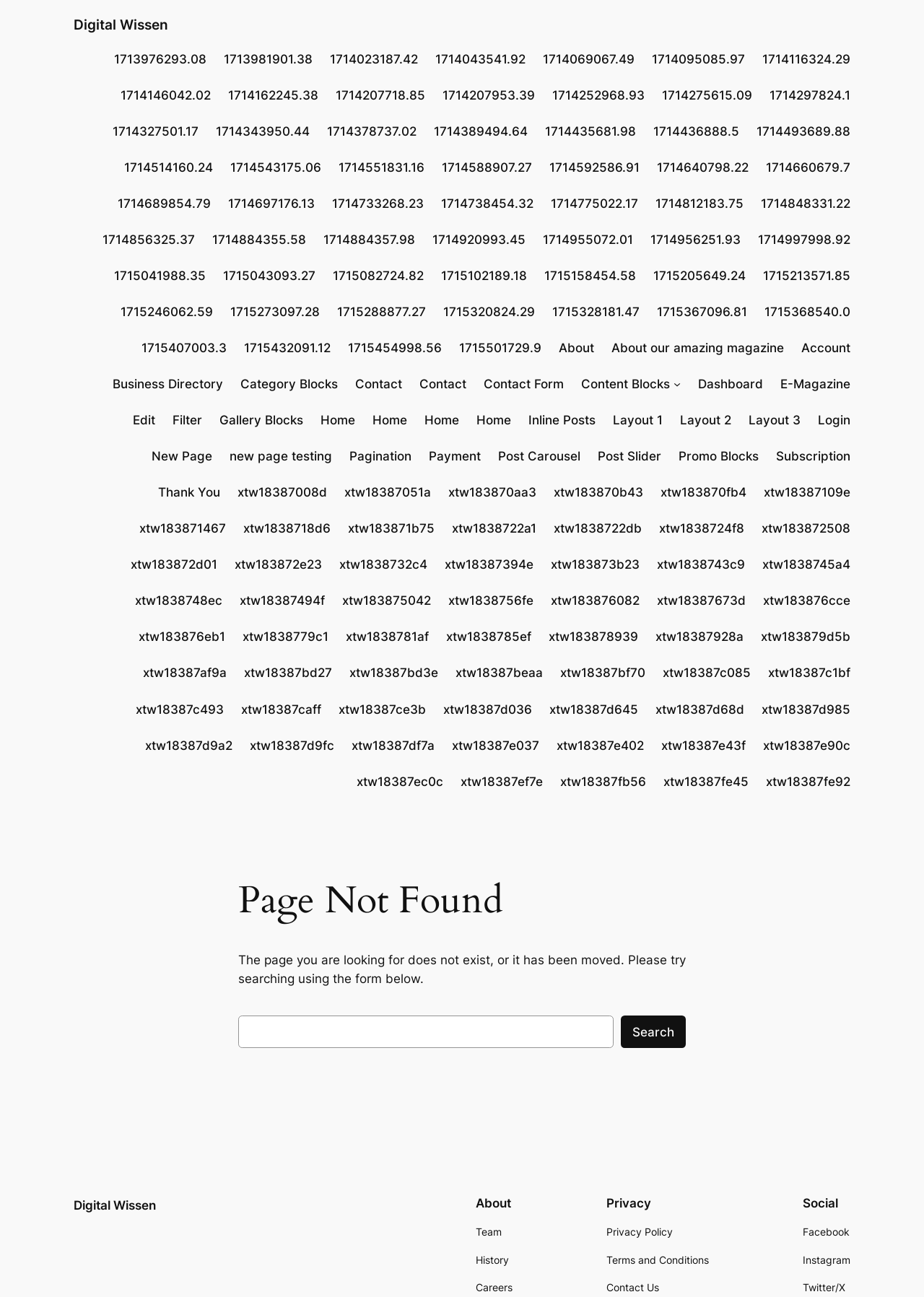Determine the bounding box coordinates of the section I need to click to execute the following instruction: "view About our amazing magazine". Provide the coordinates as four float numbers between 0 and 1, i.e., [left, top, right, bottom].

[0.661, 0.261, 0.848, 0.276]